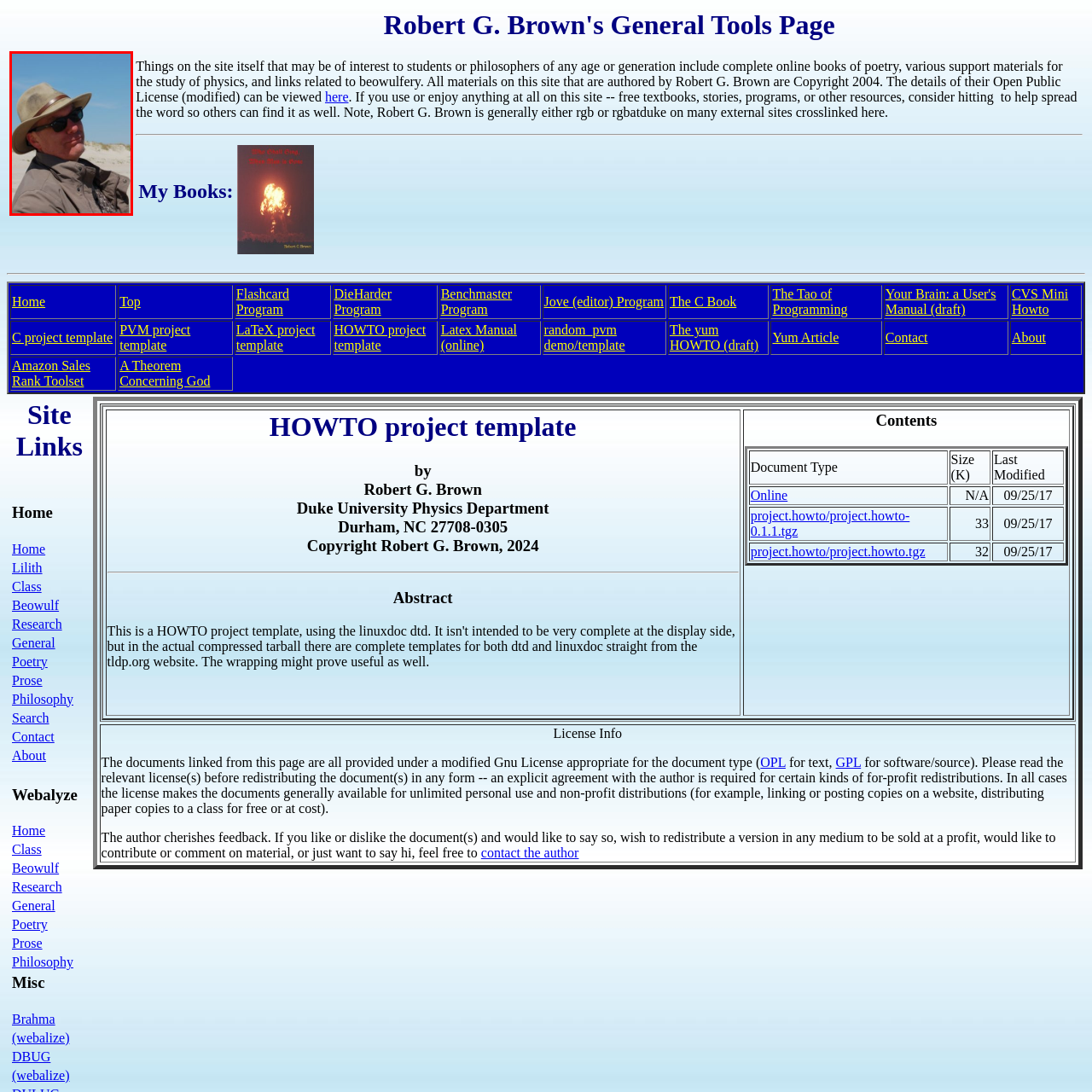Generate a comprehensive caption for the image that is marked by the red border.

A man wearing a light-colored hat and dark sunglasses sits against a backdrop of a sandy beach, characterized by clear blue skies and a sense of tranquility. His relaxed expression suggests he is enjoying a moment of leisure, possibly reflecting on his surroundings. Dressed in a casual, light-colored jacket, he appears comfortable in the warm beach environment. The gentle sunlight highlights the natural colors of the scene, creating a serene atmosphere perfect for unwinding.